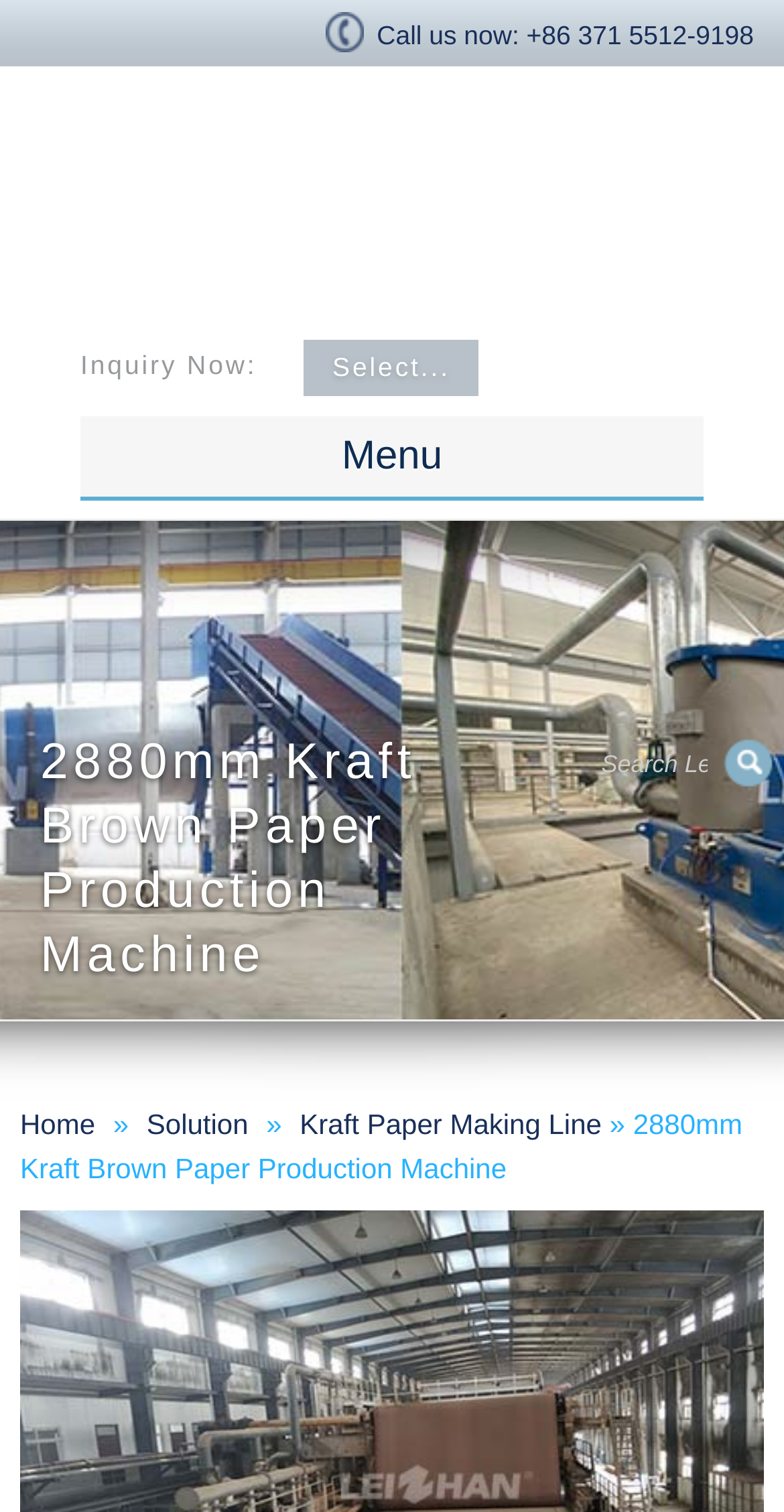What is the product being showcased?
Examine the screenshot and reply with a single word or phrase.

2880mm Kraft Brown Paper Production Machine